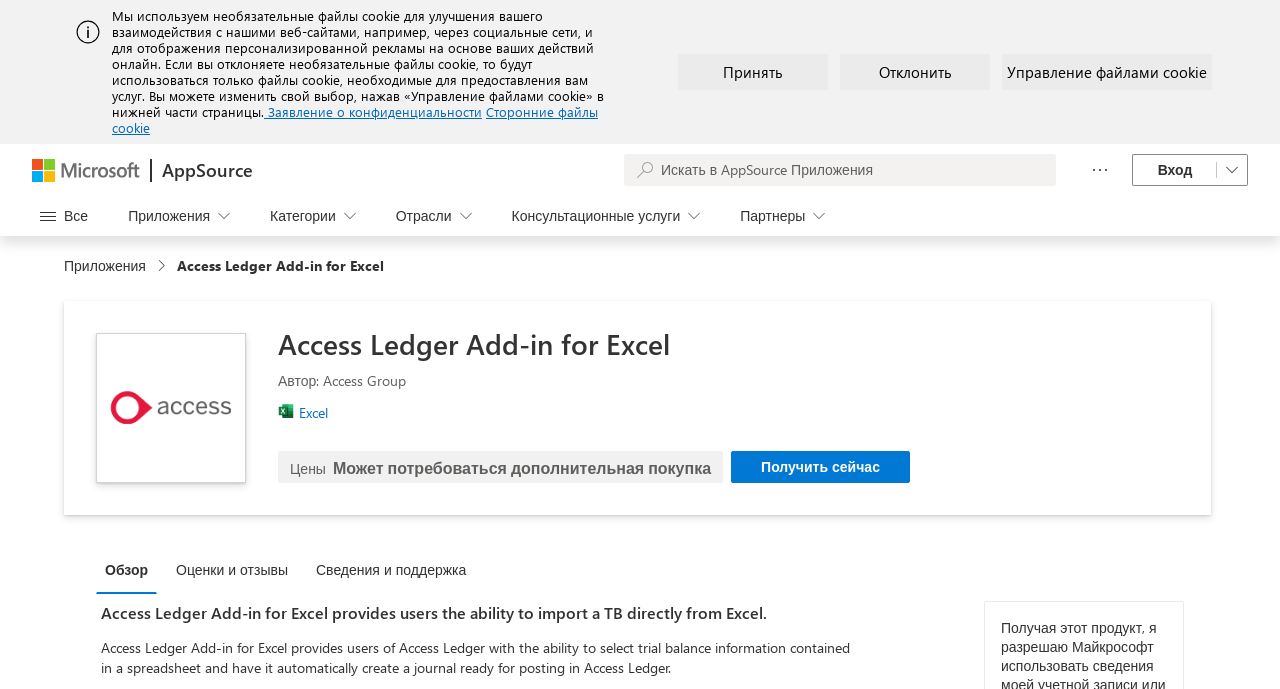Can you identify and provide the main heading of the webpage?

Access Ledger Add-in for Excel